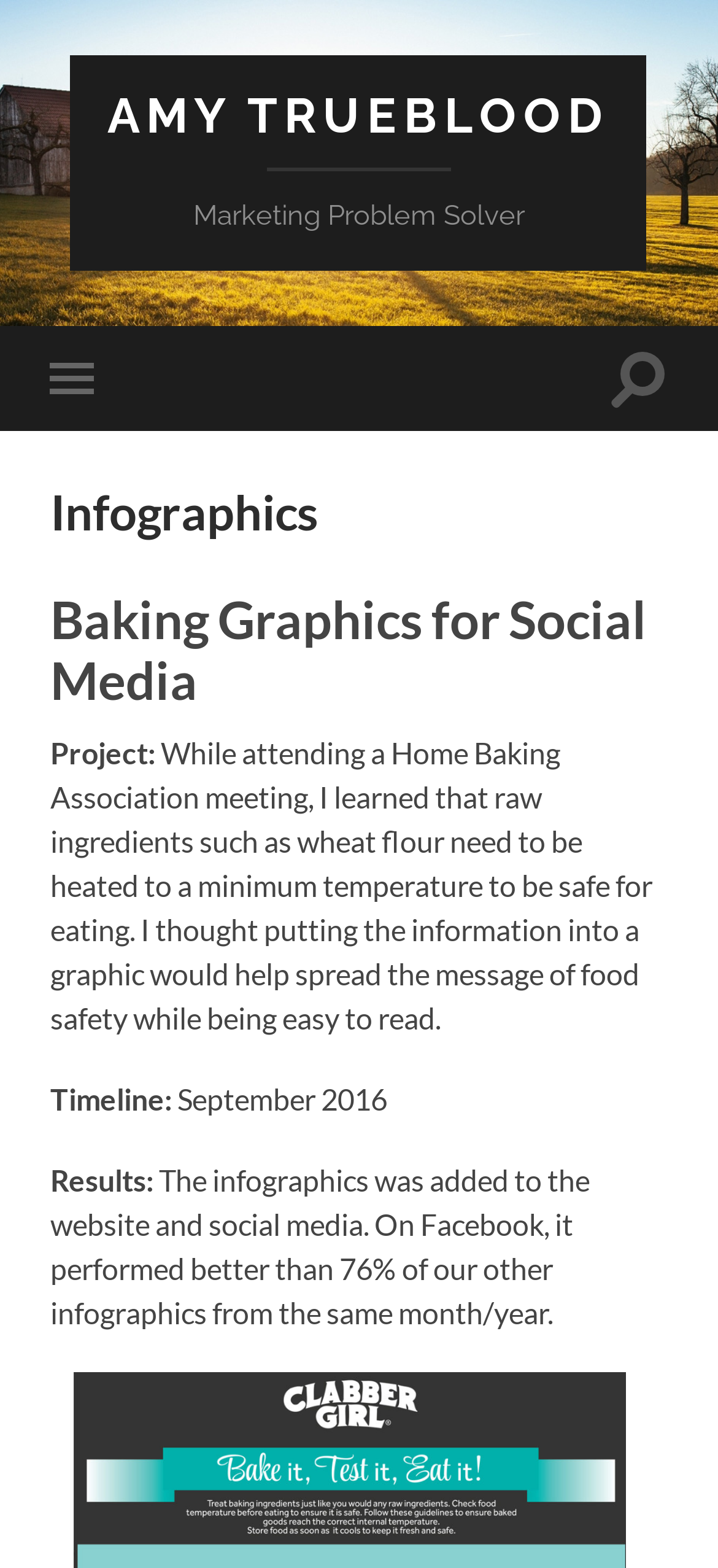Locate the UI element described by Toggle search field and provide its bounding box coordinates. Use the format (top-left x, top-left y, bottom-right x, bottom-right y) with all values as floating point numbers between 0 and 1.

[0.848, 0.208, 0.93, 0.275]